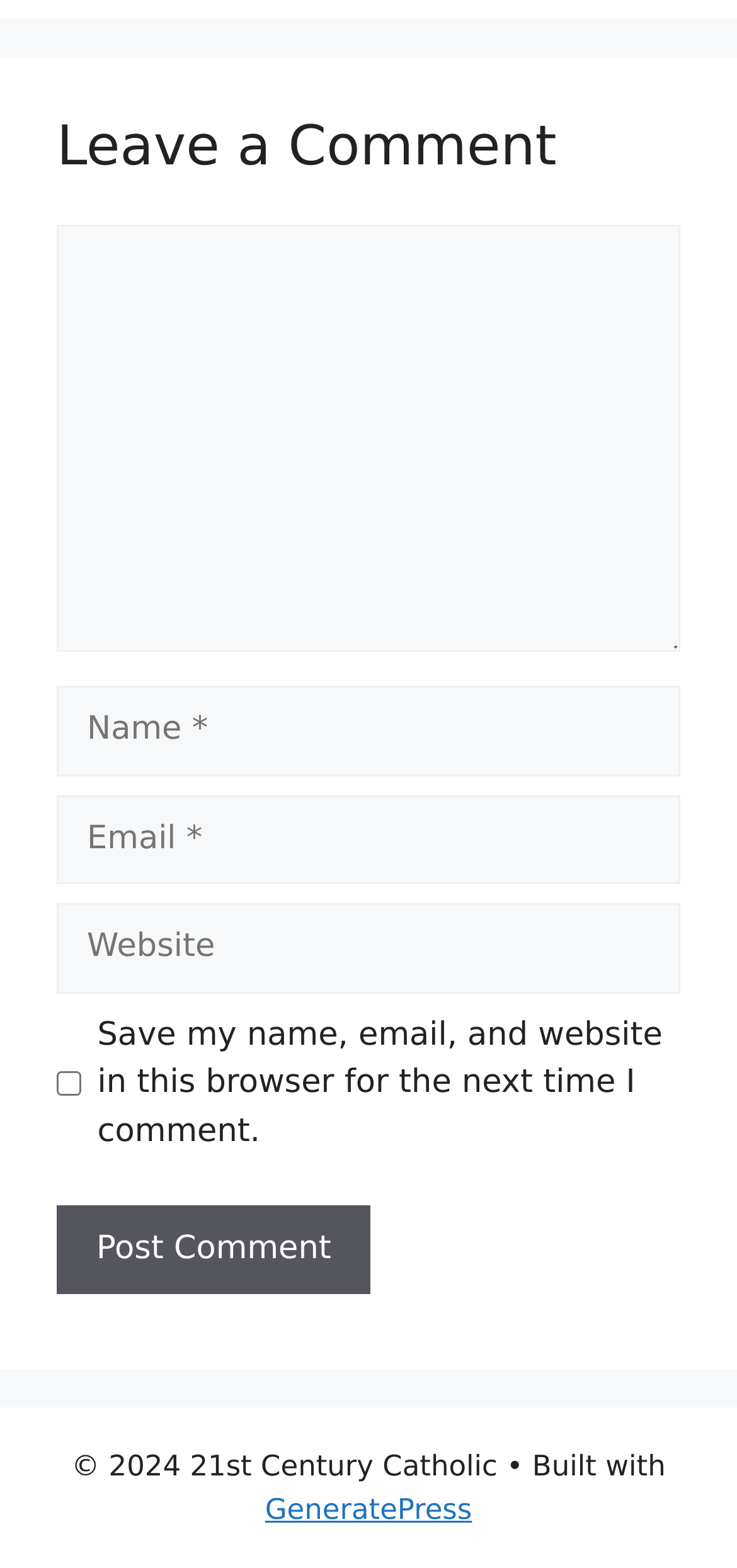Provide a single word or phrase answer to the question: 
What is the copyright information at the bottom?

2024 21st Century Catholic